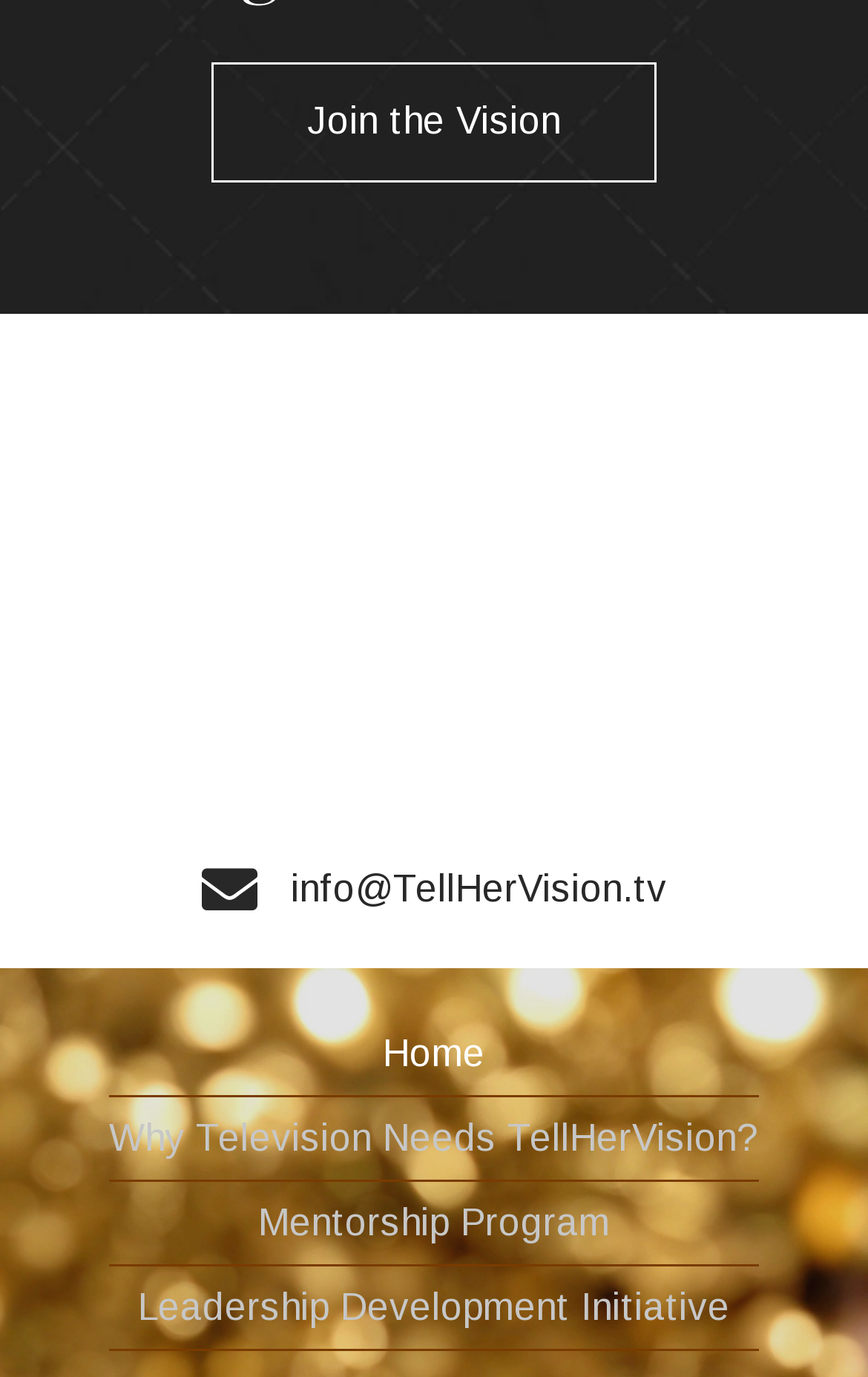Is there an image on the page?
Look at the image and provide a short answer using one word or a phrase.

Yes